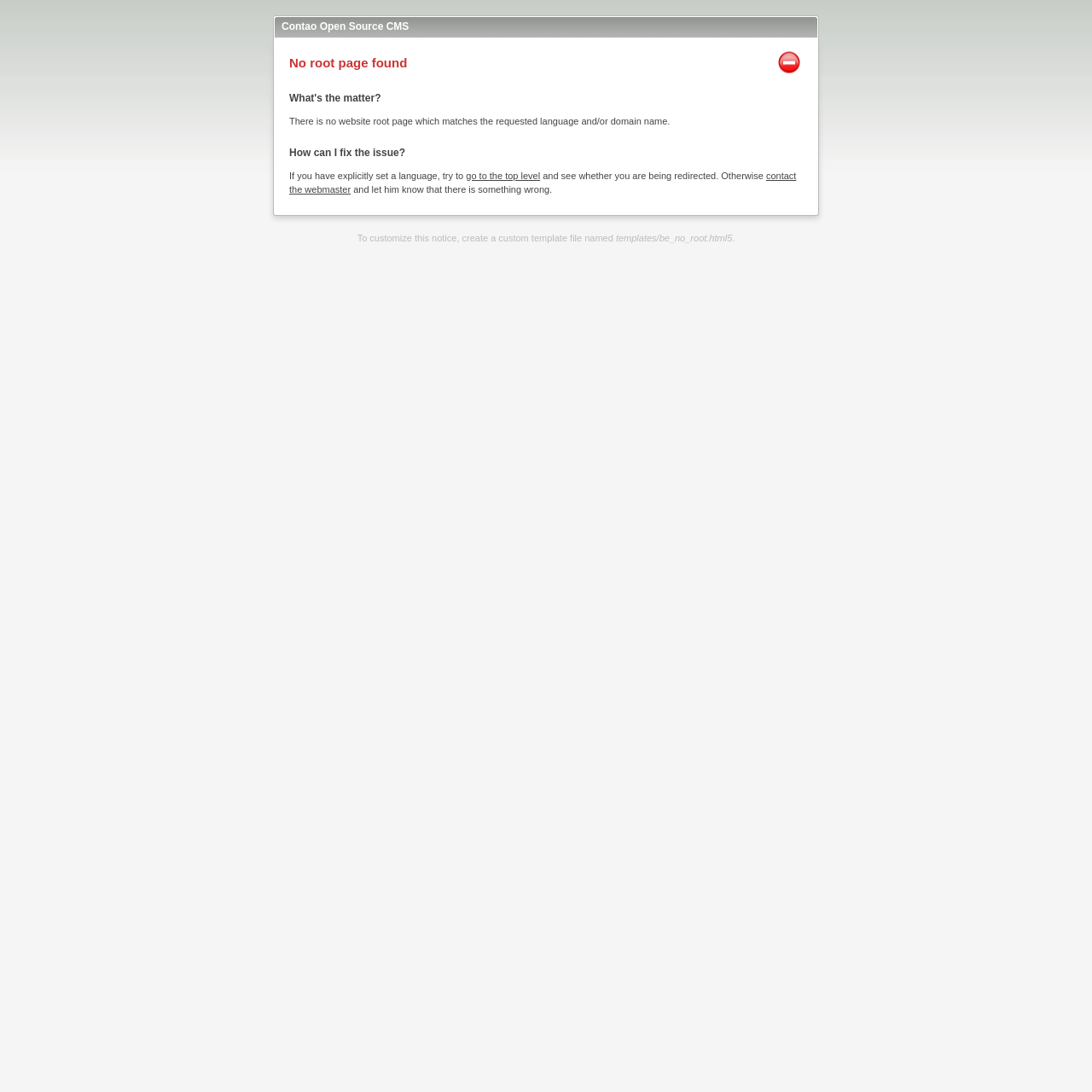What is the name of the custom template file?
Analyze the image and deliver a detailed answer to the question.

The static text 'templates/be_no_root.html5' suggests that the custom template file that can be created to customize the notice is named 'be_no_root.html5'.